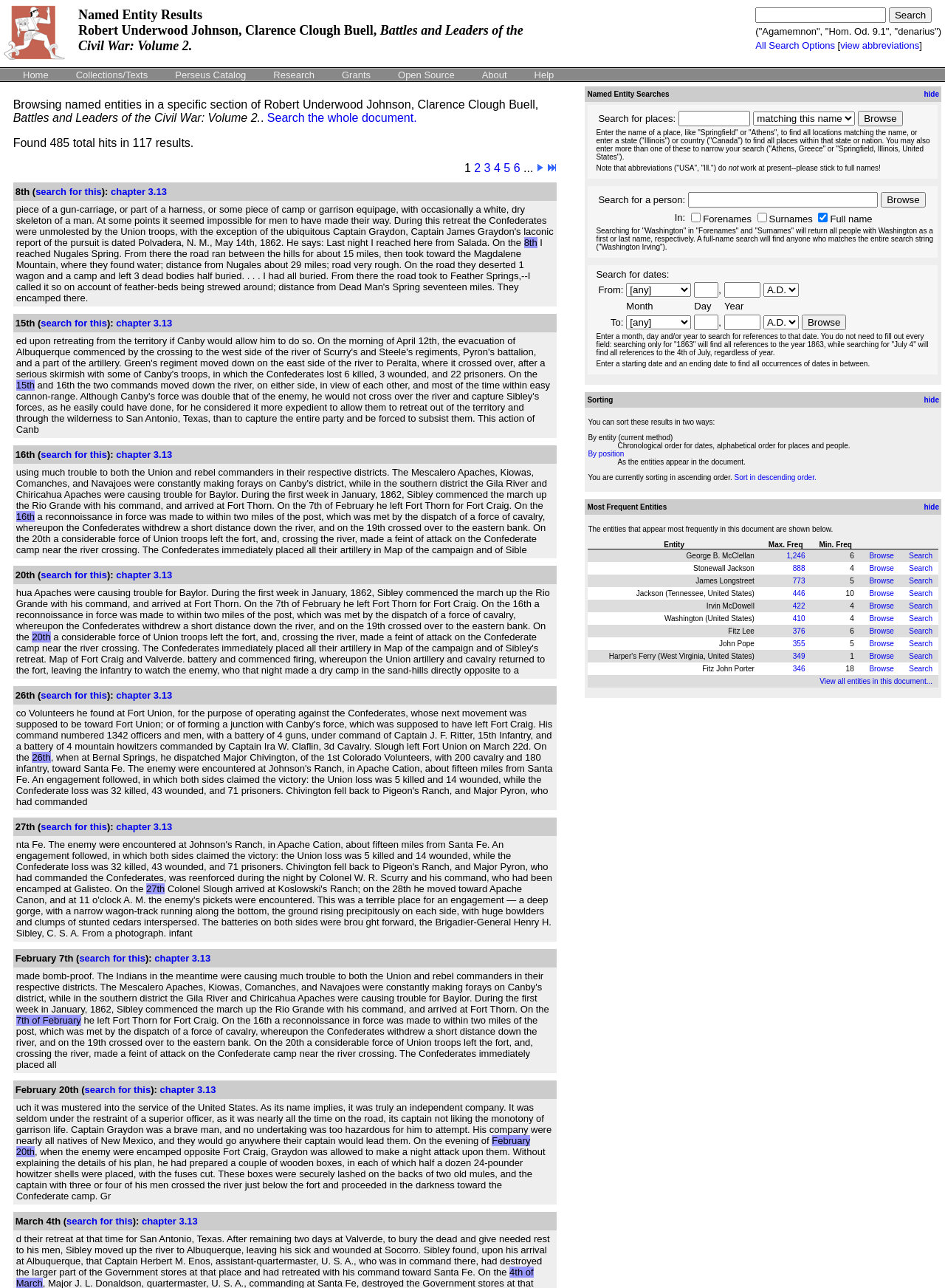Please locate the clickable area by providing the bounding box coordinates to follow this instruction: "Browse named entities".

[0.907, 0.085, 0.956, 0.099]